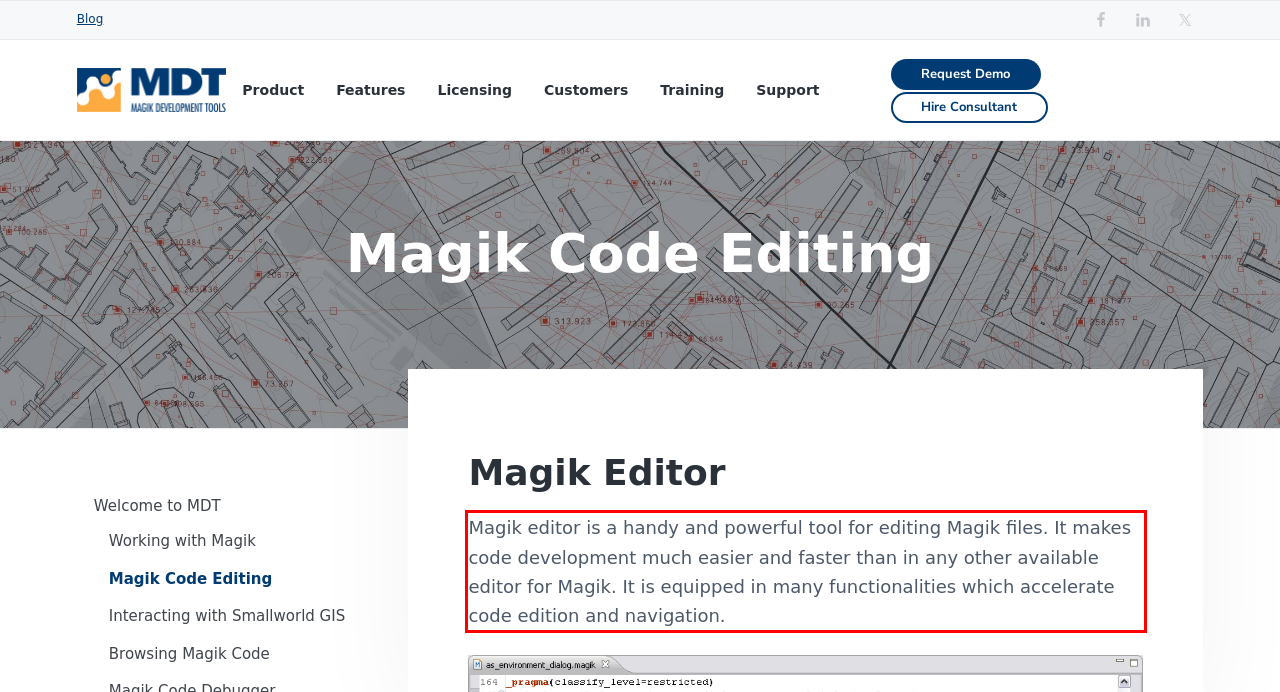Please take the screenshot of the webpage, find the red bounding box, and generate the text content that is within this red bounding box.

Magik editor is a handy and powerful tool for editing Magik files. It makes code development much easier and faster than in any other available editor for Magik. It is equipped in many functionalities which accelerate code edition and navigation.